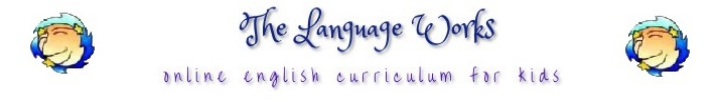Give a concise answer using only one word or phrase for this question:
What is the purpose of the online curriculum?

For kids